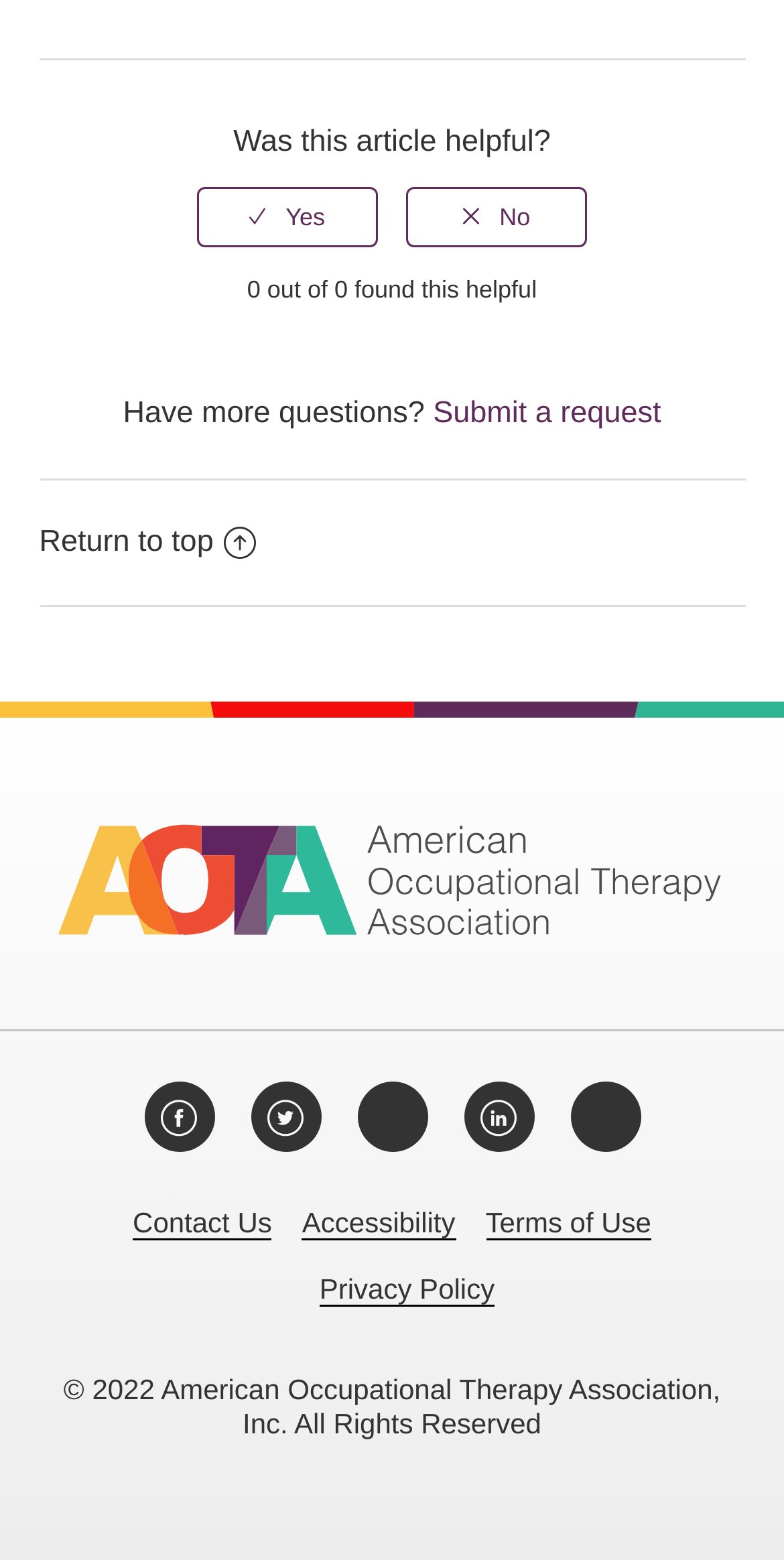Please look at the image and answer the question with a detailed explanation: What is the copyright year of the webpage?

The copyright year can be found in the footer section of the webpage, specifically in the copyright text '© 2022 American Occupational Therapy Association, Inc. All Rights Reserved'.